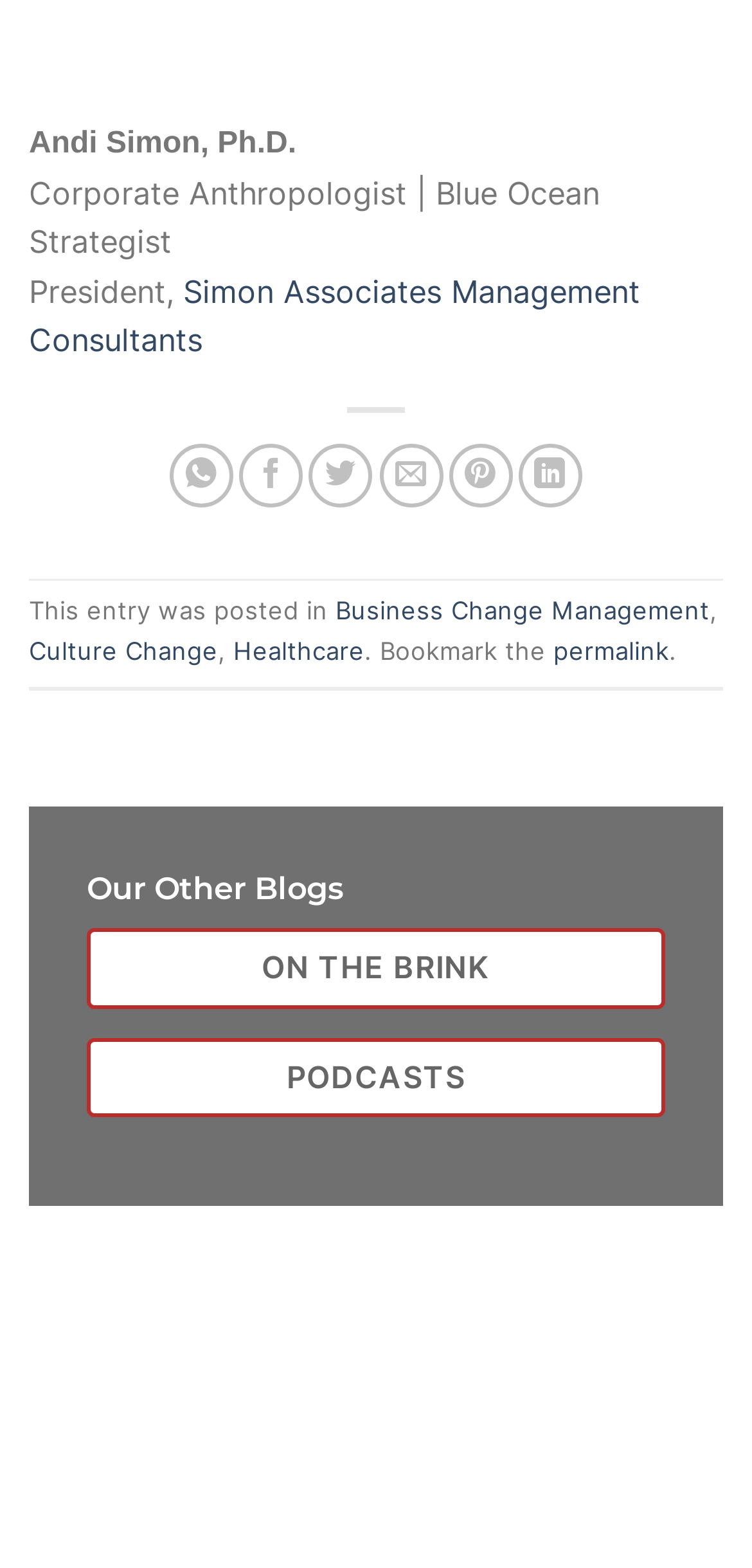Find and provide the bounding box coordinates for the UI element described with: "Podcasts".

[0.115, 0.662, 0.885, 0.713]